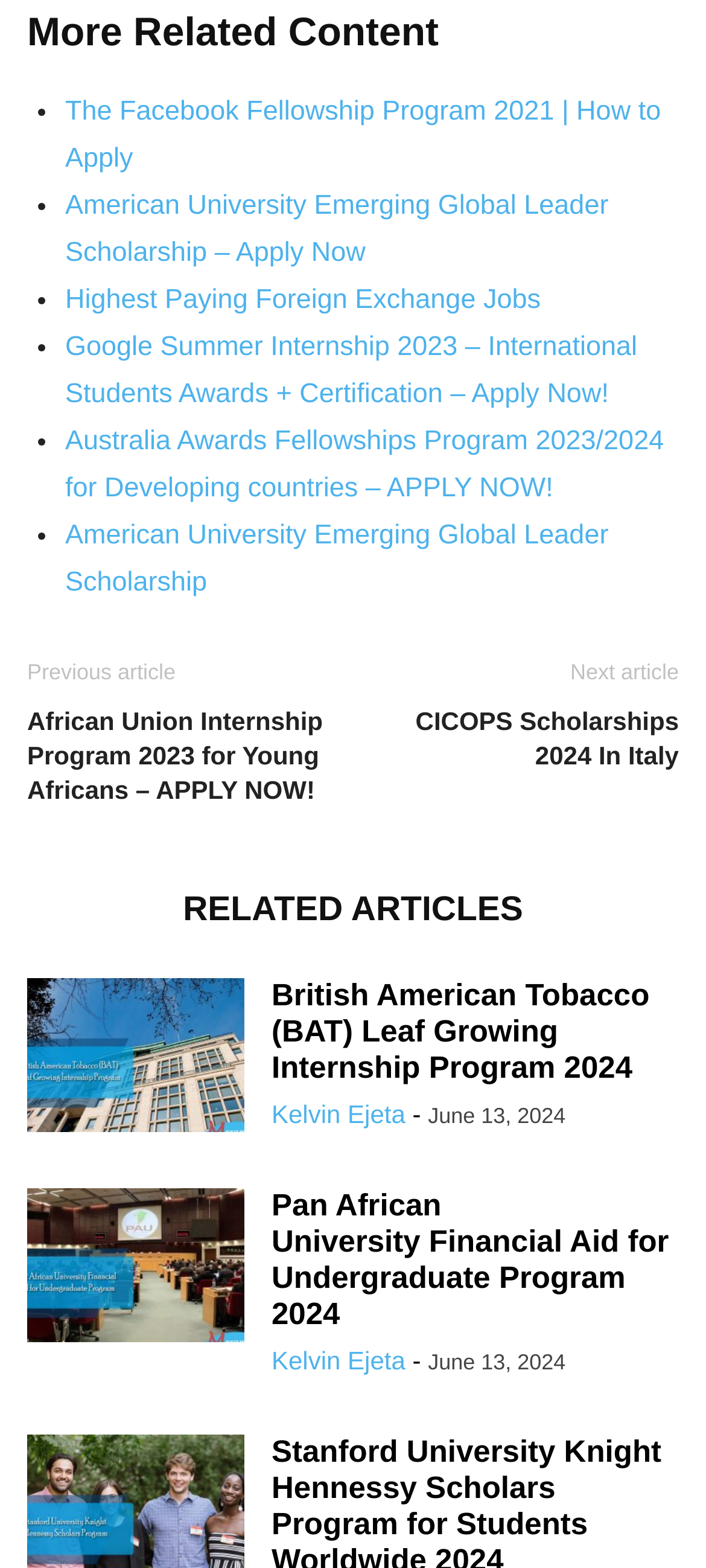Could you provide the bounding box coordinates for the portion of the screen to click to complete this instruction: "View 'American University Emerging Global Leader Scholarship'"?

[0.092, 0.121, 0.862, 0.171]